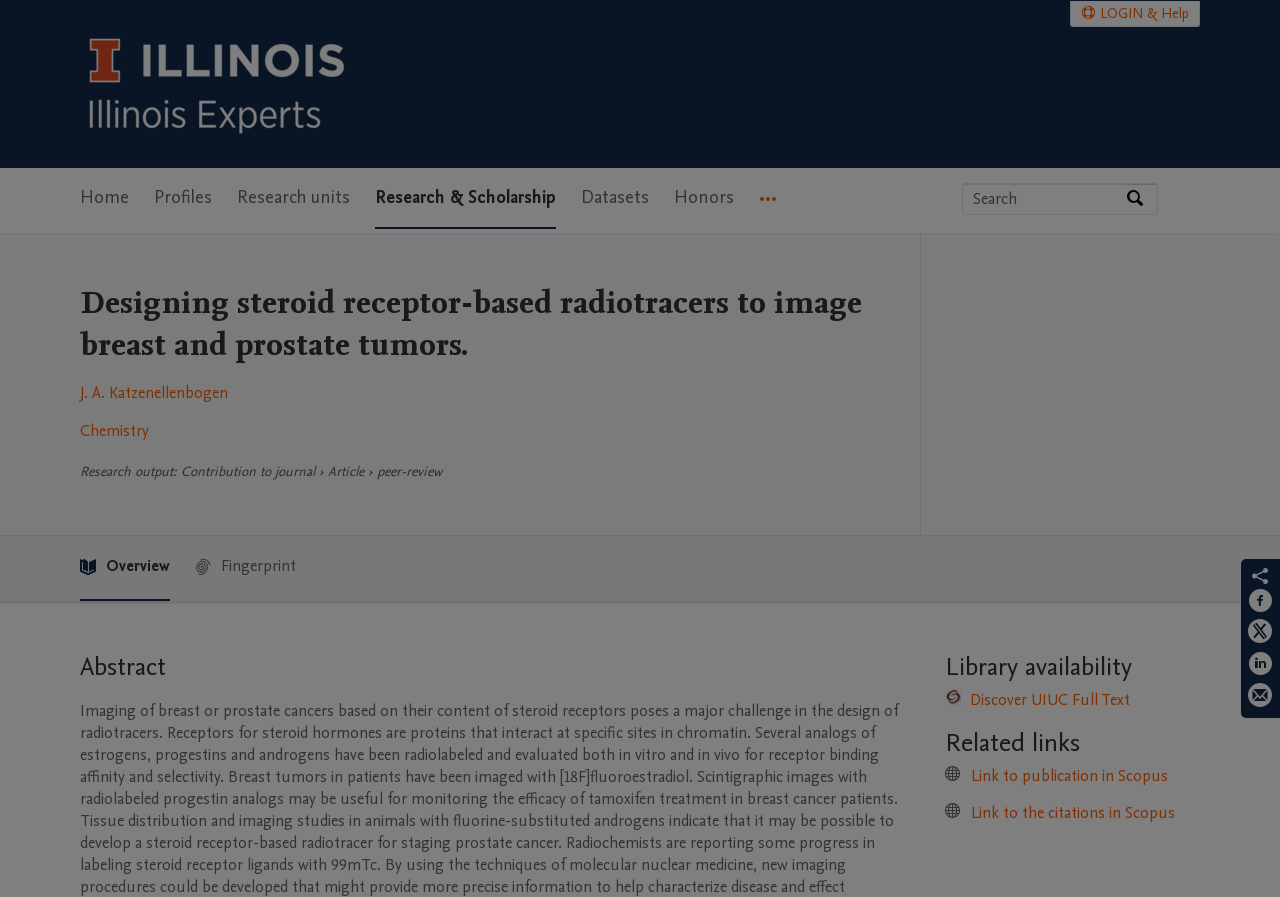Locate the bounding box coordinates of the element to click to perform the following action: 'Go to University of Illinois Urbana-Champaign Home'. The coordinates should be given as four float values between 0 and 1, in the form of [left, top, right, bottom].

[0.062, 0.022, 0.28, 0.165]